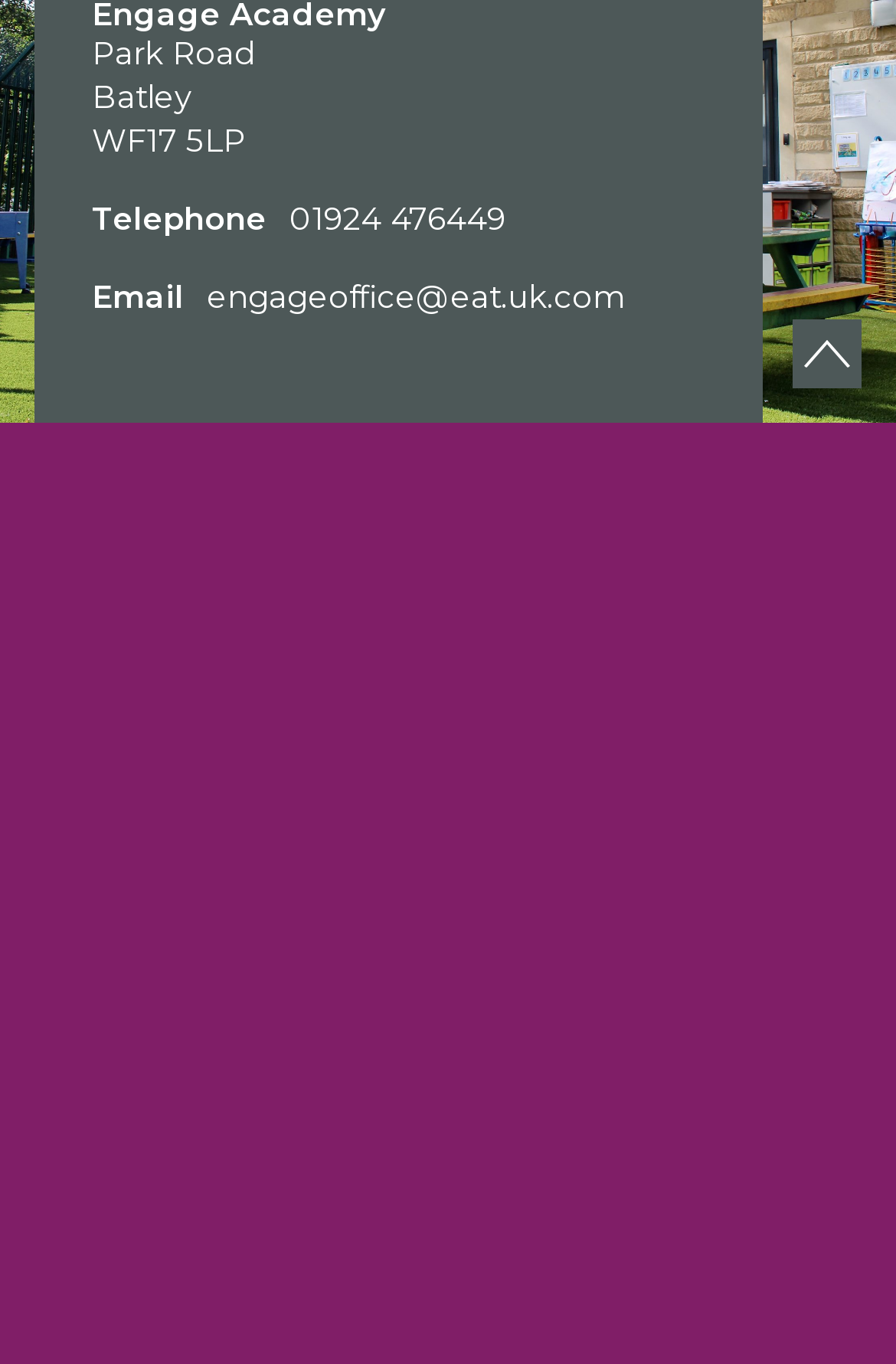Please indicate the bounding box coordinates for the clickable area to complete the following task: "Go back to the top of the page". The coordinates should be specified as four float numbers between 0 and 1, i.e., [left, top, right, bottom].

[0.885, 0.233, 0.962, 0.284]